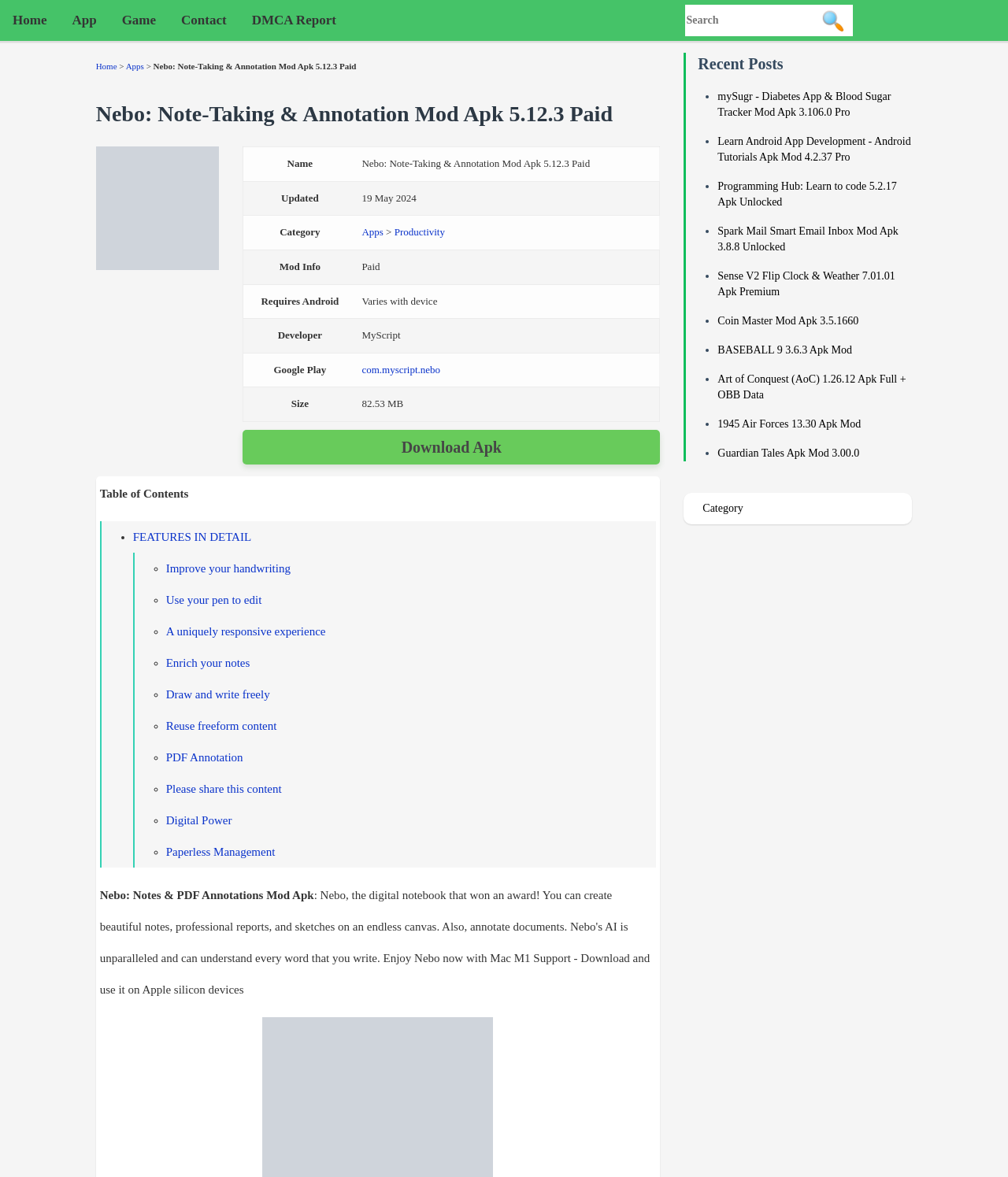Identify the bounding box coordinates for the element you need to click to achieve the following task: "Download the Nebo: Note-Taking & Annotation Mod Apk". The coordinates must be four float values ranging from 0 to 1, formatted as [left, top, right, bottom].

[0.241, 0.365, 0.655, 0.395]